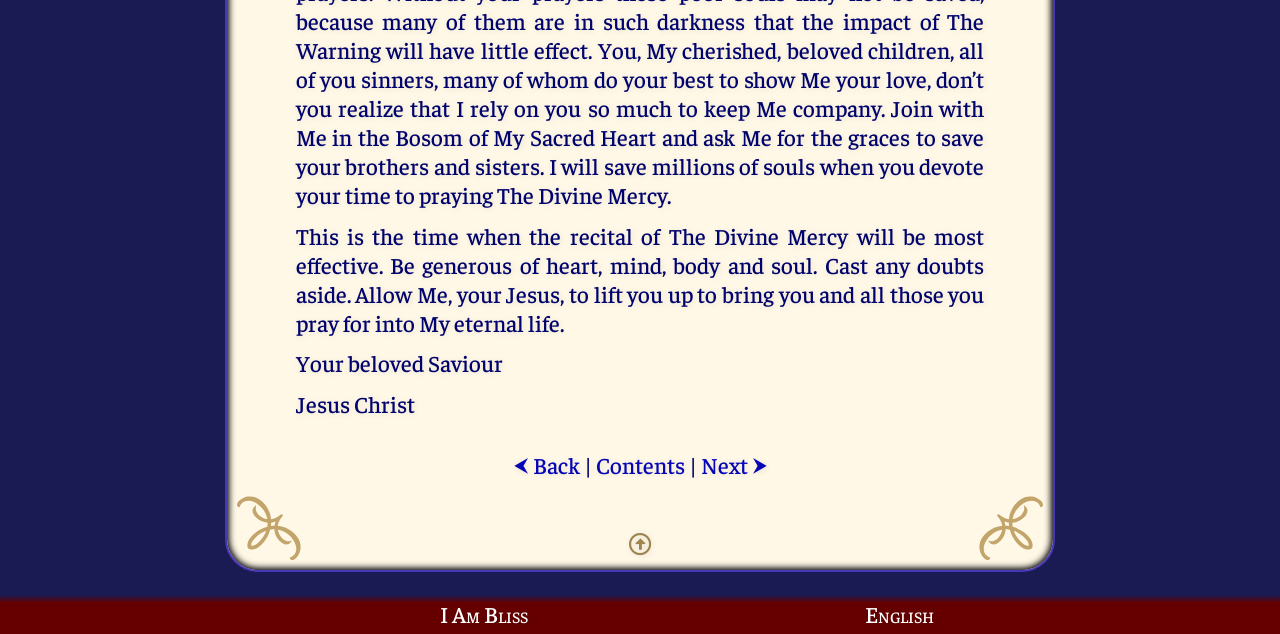Provide the bounding box coordinates in the format (top-left x, top-left y, bottom-right x, bottom-right y). All values are floating point numbers between 0 and 1. Determine the bounding box coordinate of the UI element described as: Contents

[0.465, 0.709, 0.535, 0.755]